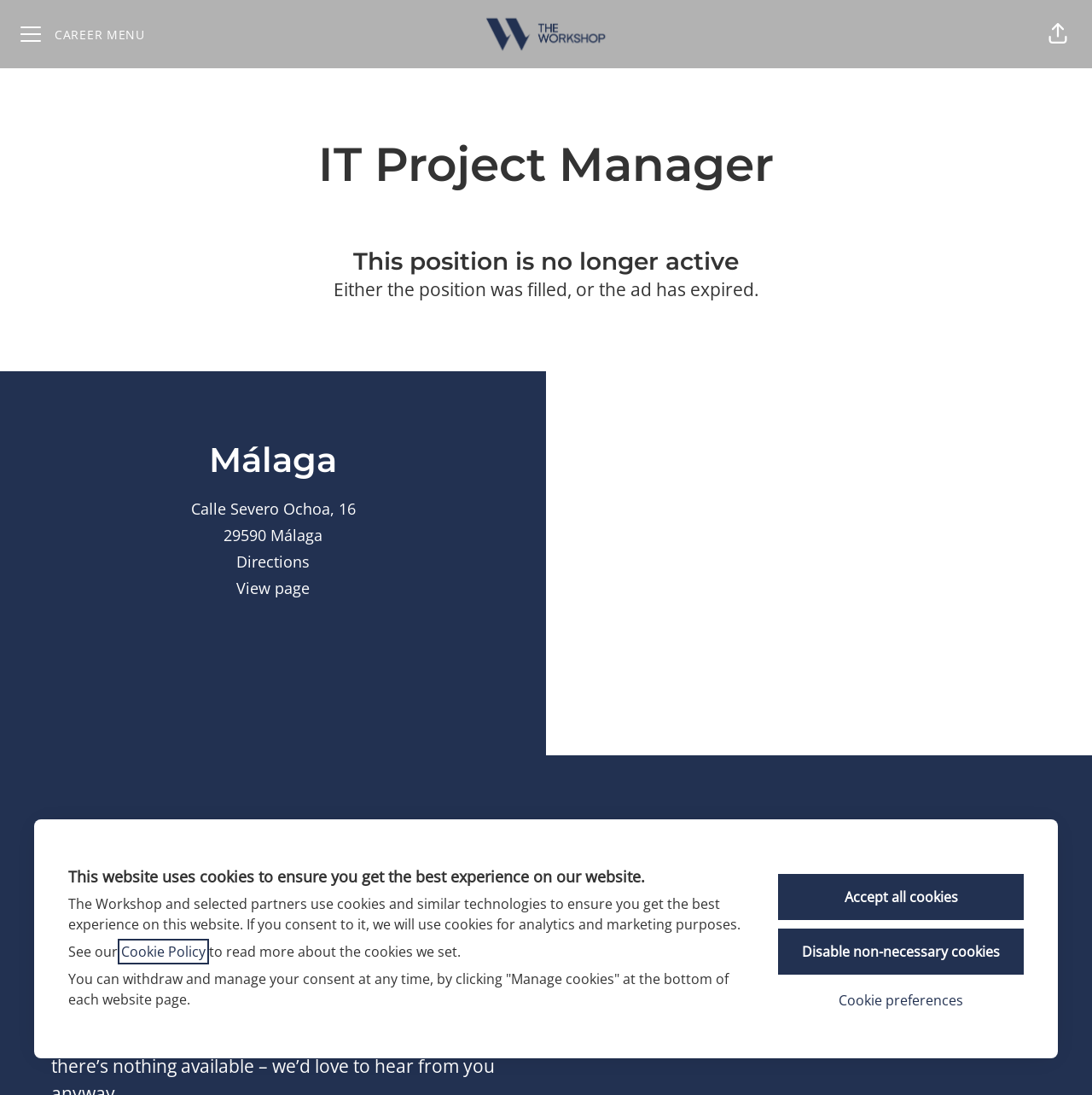What is the name of the company associated with this job posting?
Based on the visual information, provide a detailed and comprehensive answer.

I determined the answer by looking at the header section of the webpage, which contains a link to 'The Workshop career site', indicating that the company is The Workshop.